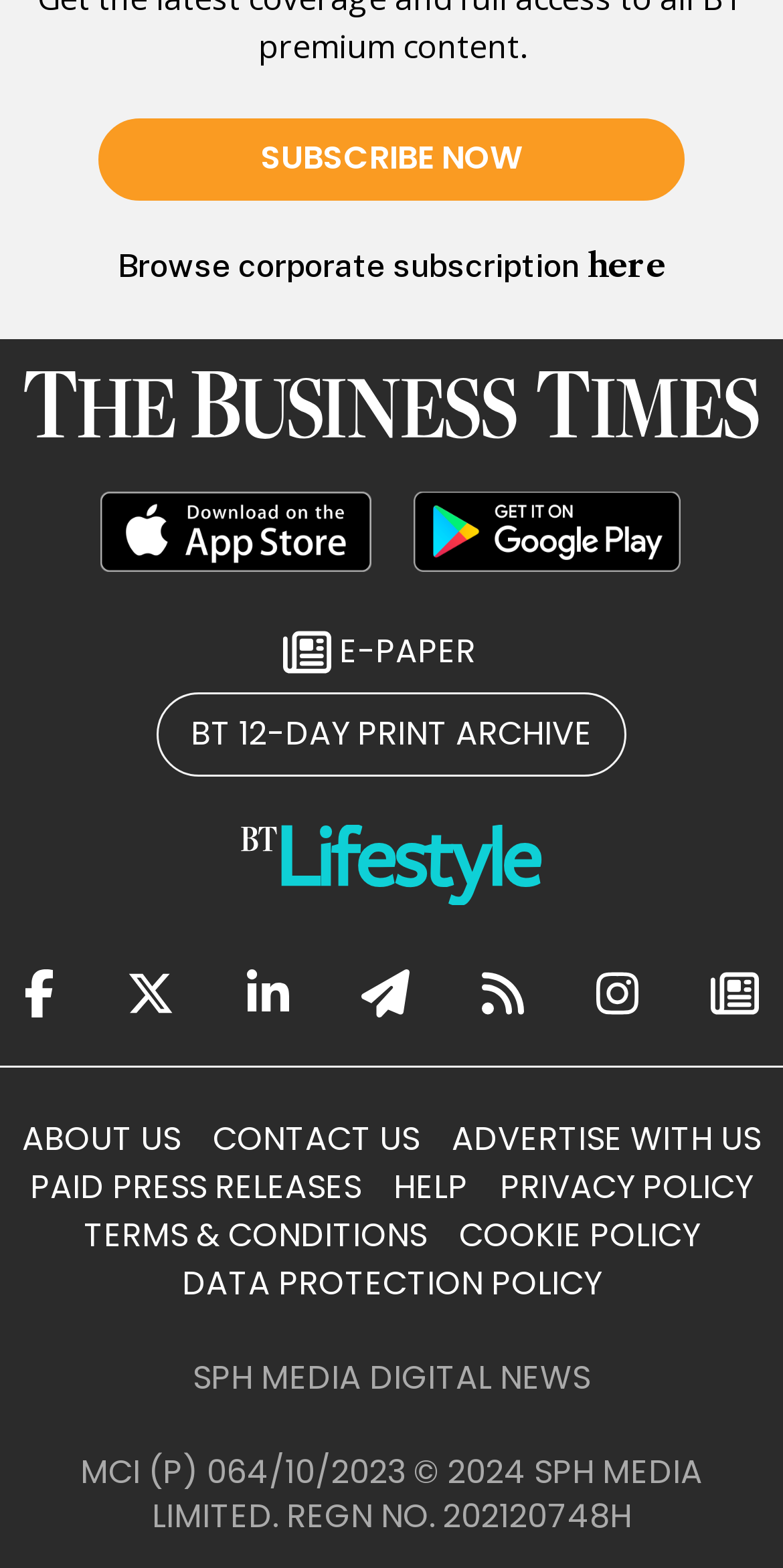Please identify the bounding box coordinates of the element on the webpage that should be clicked to follow this instruction: "Browse corporate subscription". The bounding box coordinates should be given as four float numbers between 0 and 1, formatted as [left, top, right, bottom].

[0.15, 0.157, 0.75, 0.181]